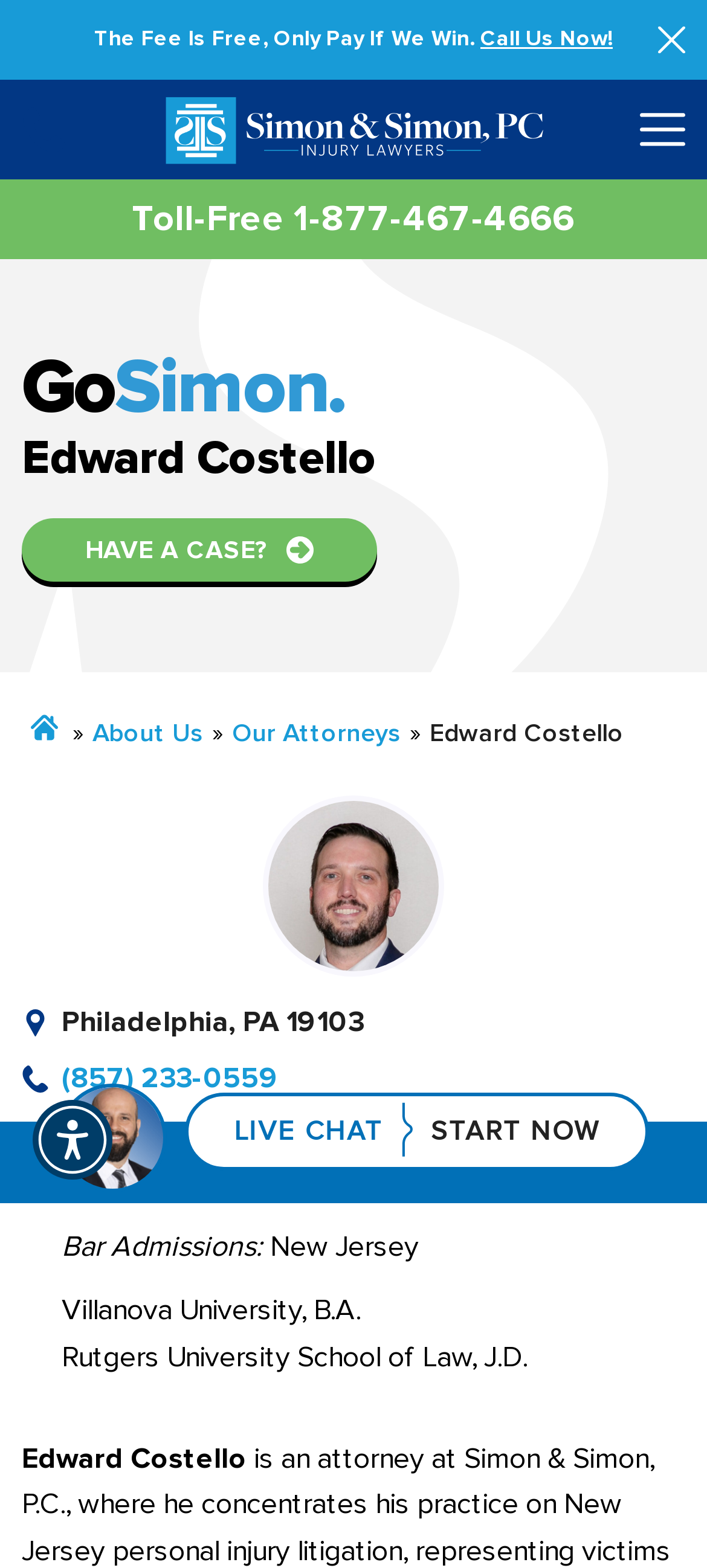Pinpoint the bounding box coordinates of the clickable area needed to execute the instruction: "Click the 'About Us' link". The coordinates should be specified as four float numbers between 0 and 1, i.e., [left, top, right, bottom].

[0.131, 0.458, 0.287, 0.477]